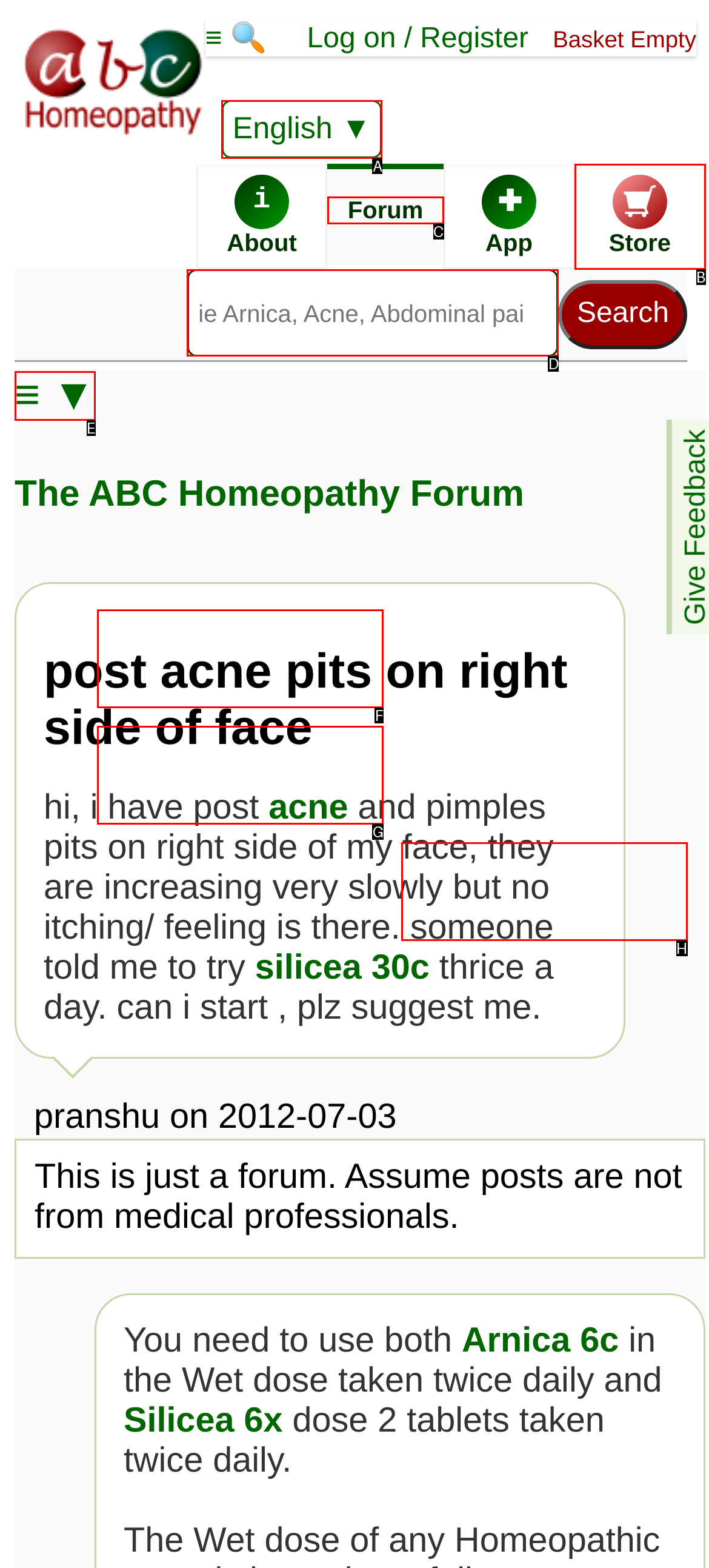Indicate the letter of the UI element that should be clicked to accomplish the task: Search for a remedy. Answer with the letter only.

D